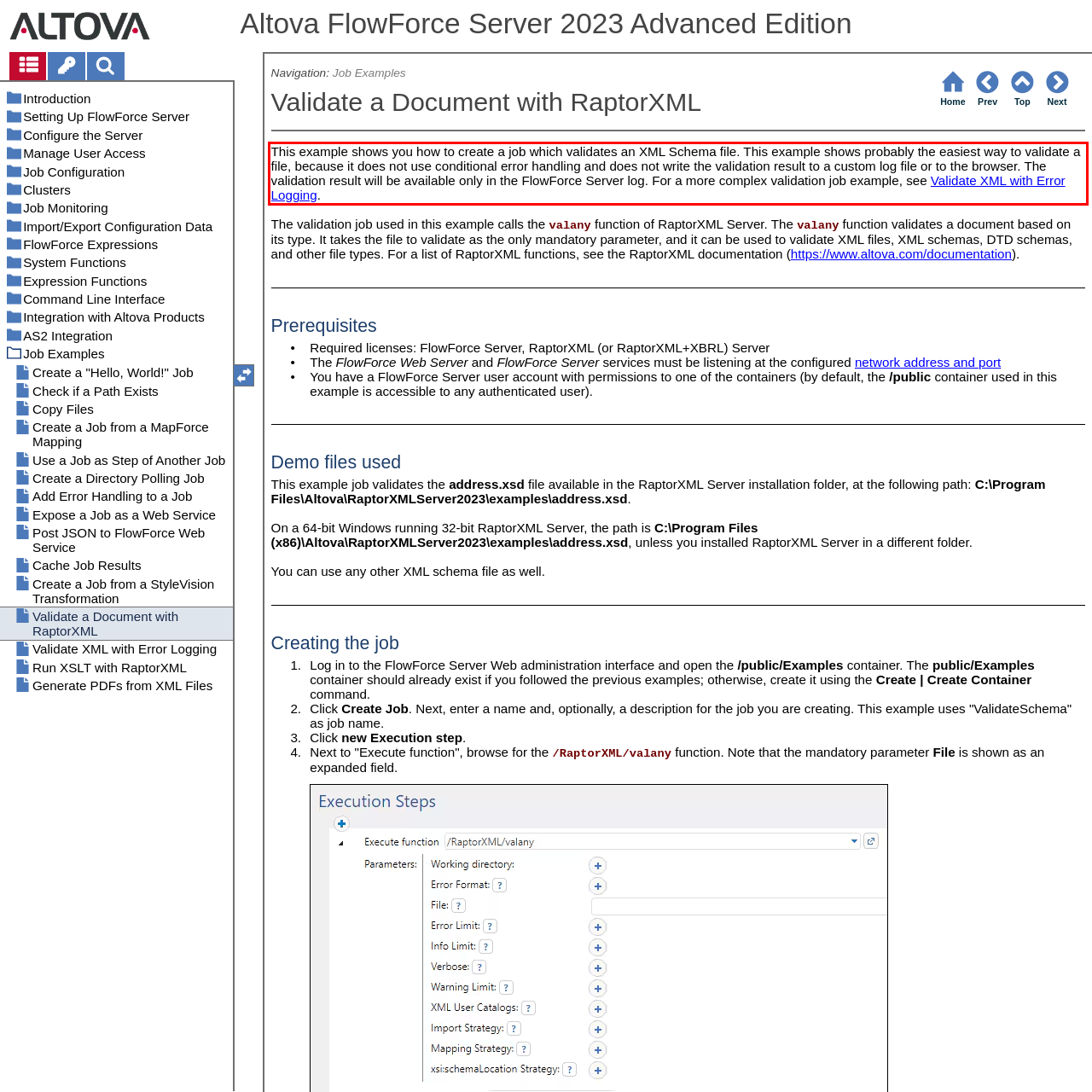Please examine the webpage screenshot and extract the text within the red bounding box using OCR.

This example shows you how to create a job which validates an XML Schema file. This example shows probably the easiest way to validate a file, because it does not use conditional error handling and does not write the validation result to a custom log file or to the browser. The validation result will be available only in the FlowForce Server log. For a more complex validation job example, see Validate XML with Error Logging.